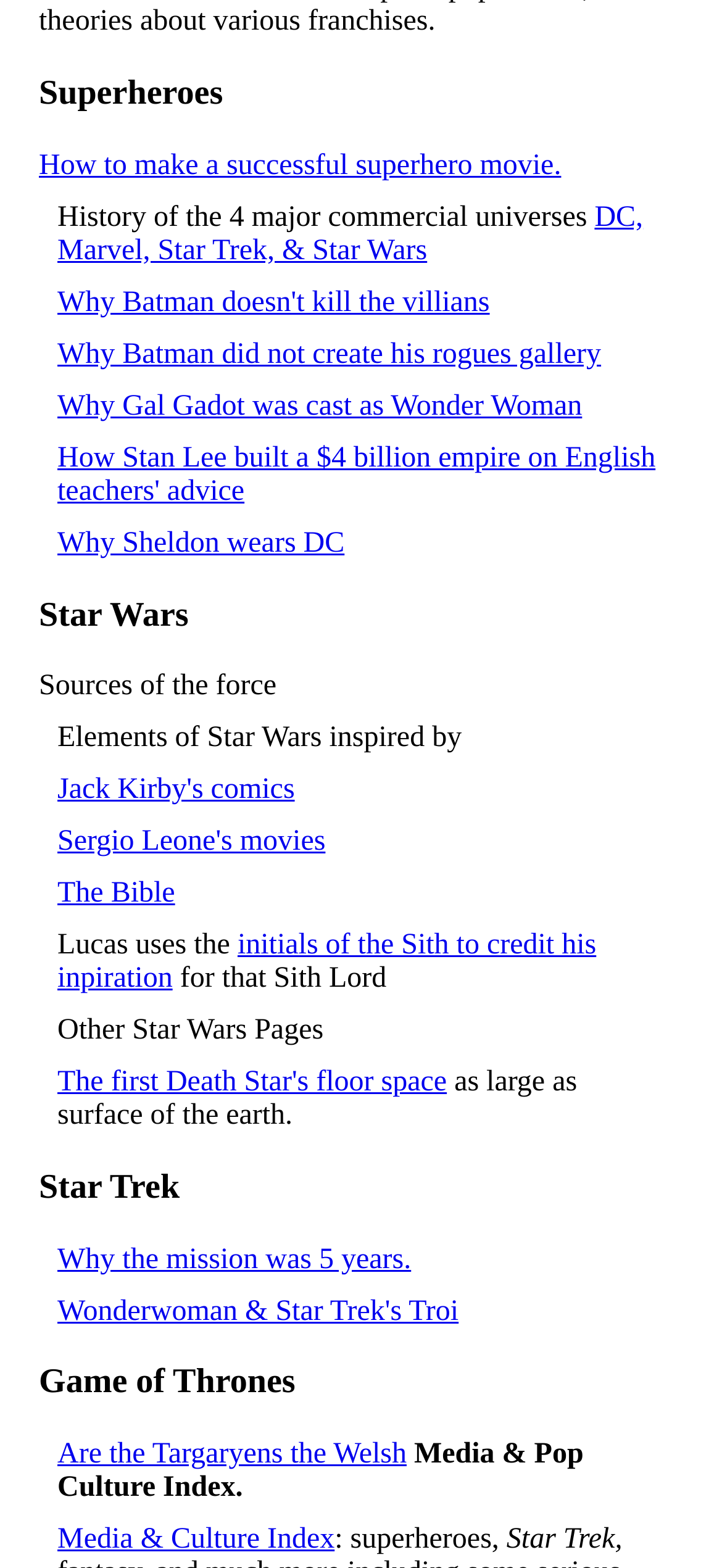Kindly determine the bounding box coordinates for the area that needs to be clicked to execute this instruction: "Learn about the sources of the force in Star Wars.".

[0.054, 0.428, 0.383, 0.448]